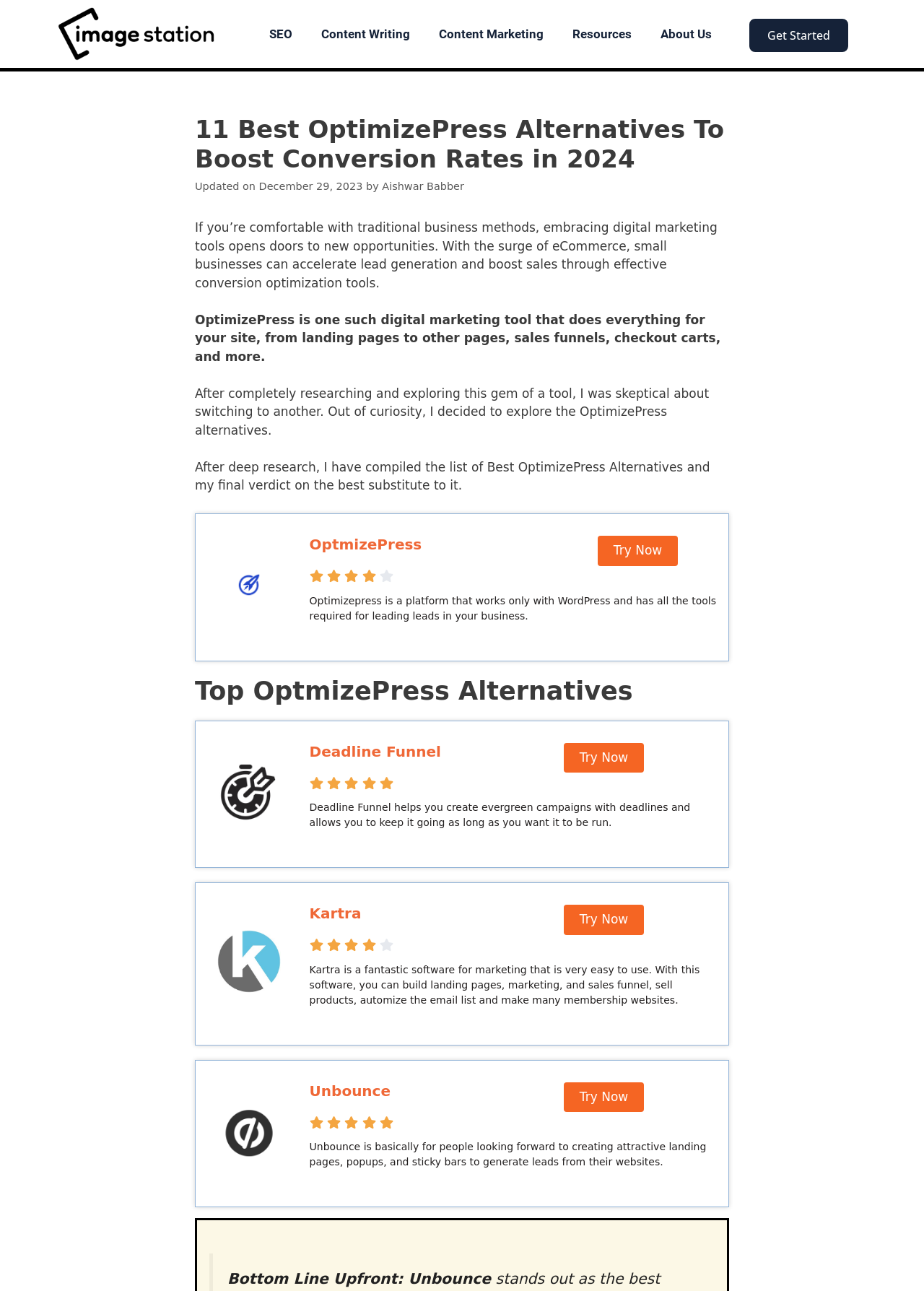Use a single word or phrase to answer this question: 
What type of software is Kartra?

Marketing software